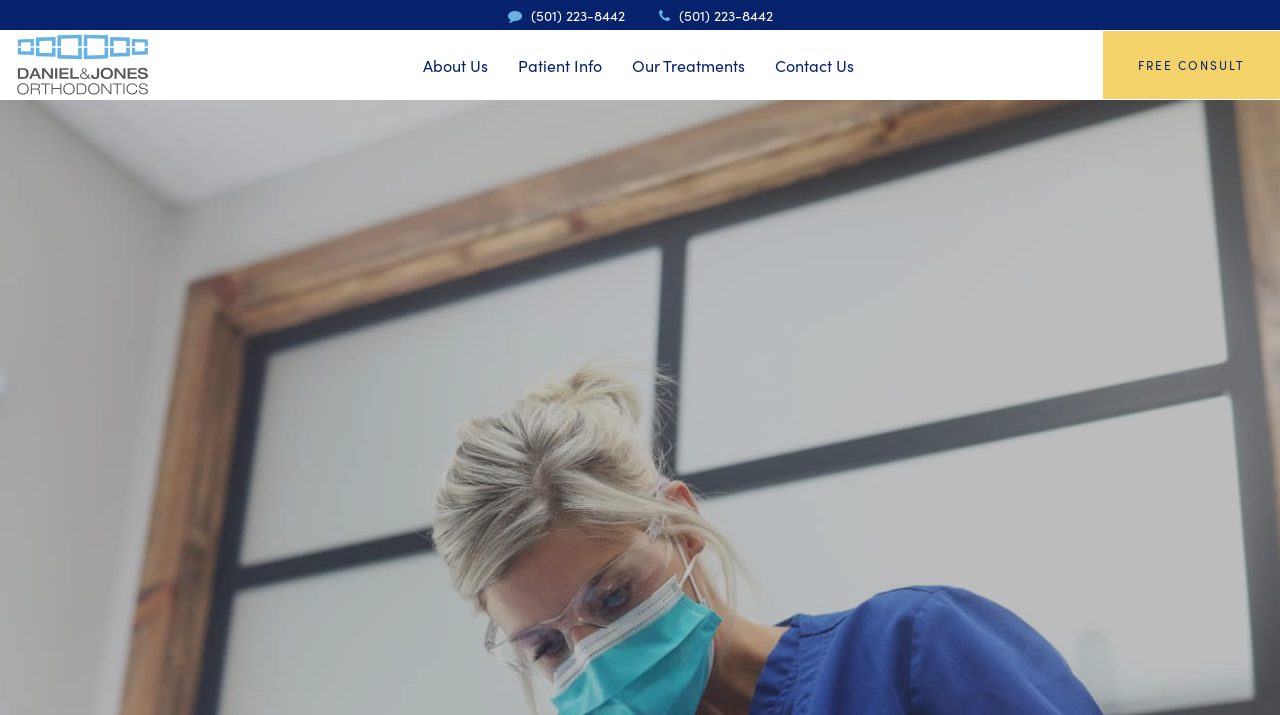Please specify the bounding box coordinates of the area that should be clicked to accomplish the following instruction: "Call the office". The coordinates should consist of four float numbers between 0 and 1, i.e., [left, top, right, bottom].

[0.396, 0.007, 0.488, 0.035]